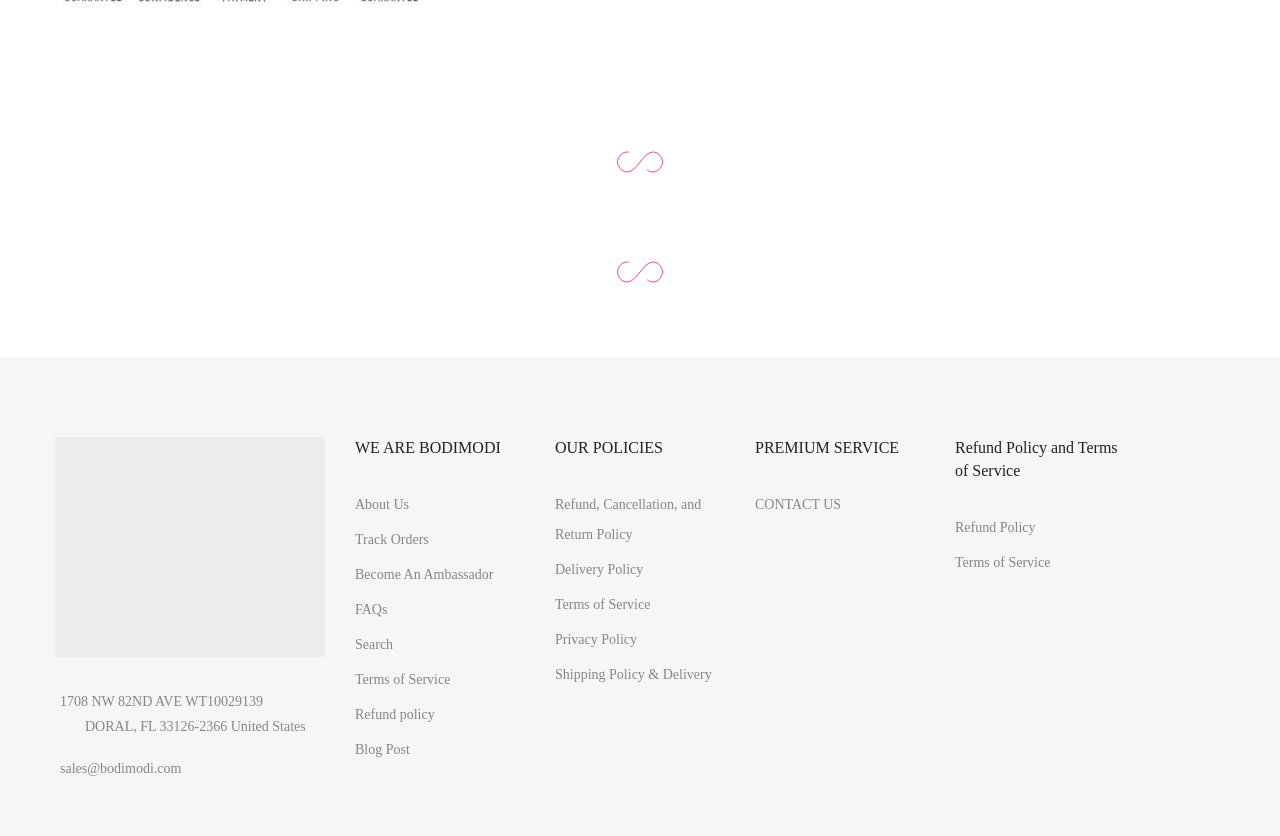Based on the element description: "Shipping Policy & Delivery", identify the bounding box coordinates for this UI element. The coordinates must be four float numbers between 0 and 1, listed as [left, top, right, bottom].

[0.434, 0.798, 0.556, 0.816]